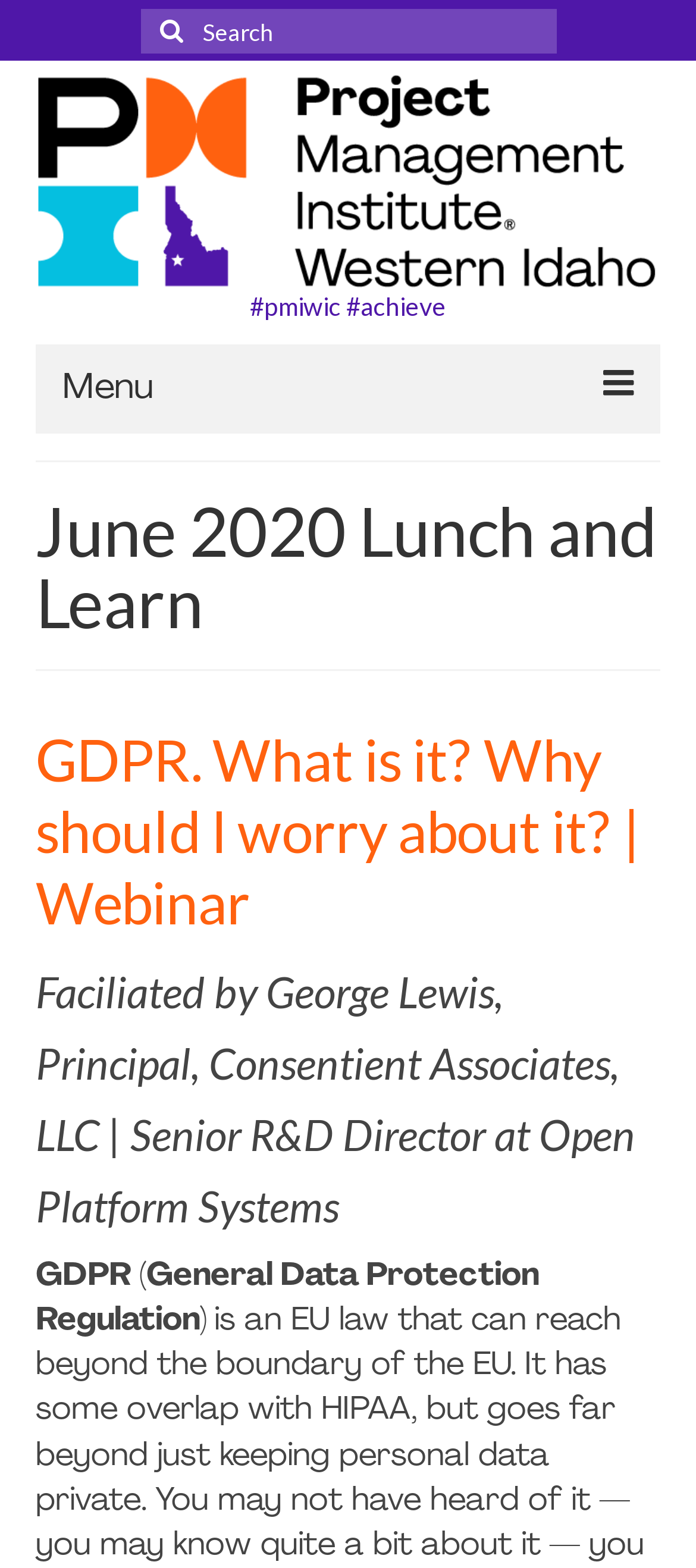Please find the bounding box coordinates of the element that needs to be clicked to perform the following instruction: "Go to About Us page". The bounding box coordinates should be four float numbers between 0 and 1, represented as [left, top, right, bottom].

[0.077, 0.288, 0.923, 0.337]